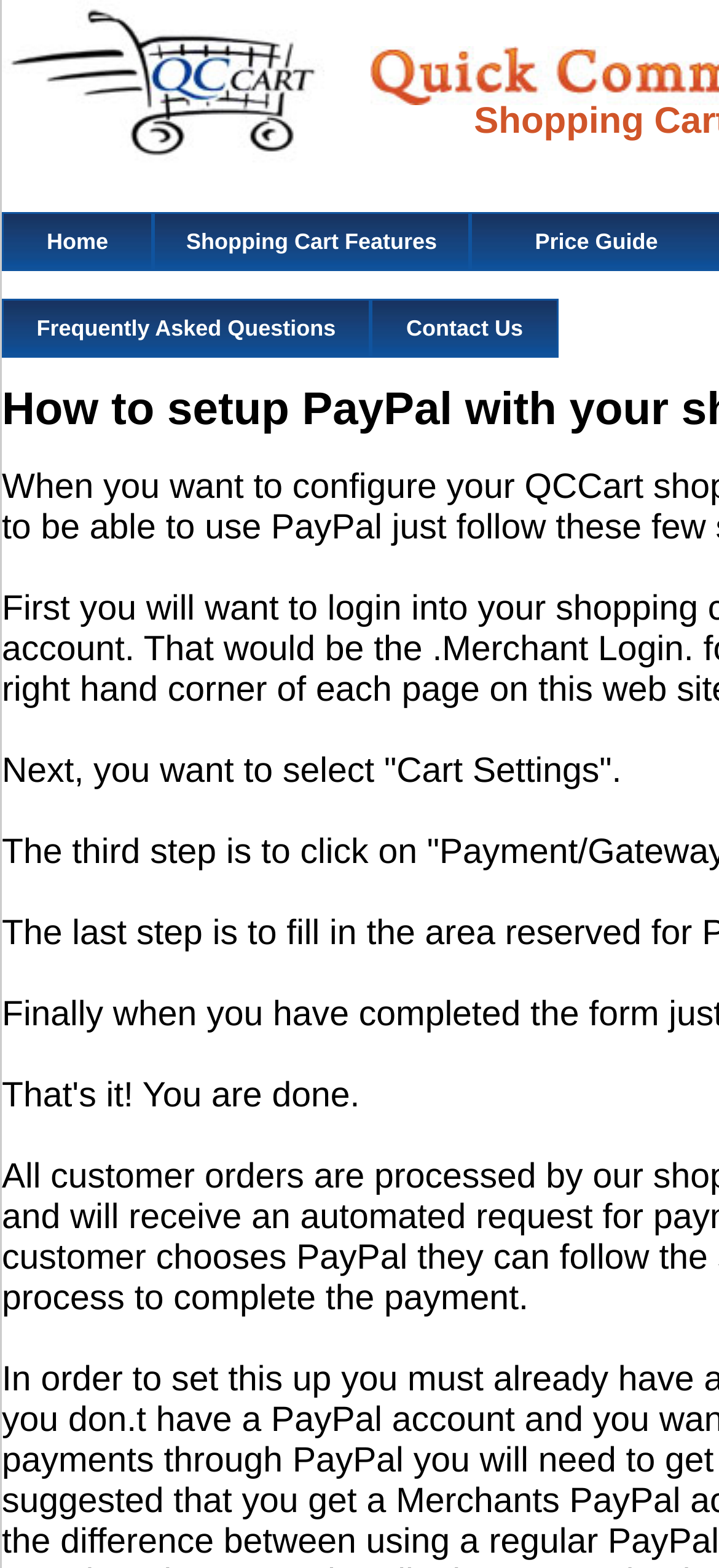Please provide a brief answer to the following inquiry using a single word or phrase:
What is the logo positioned at?

Top left